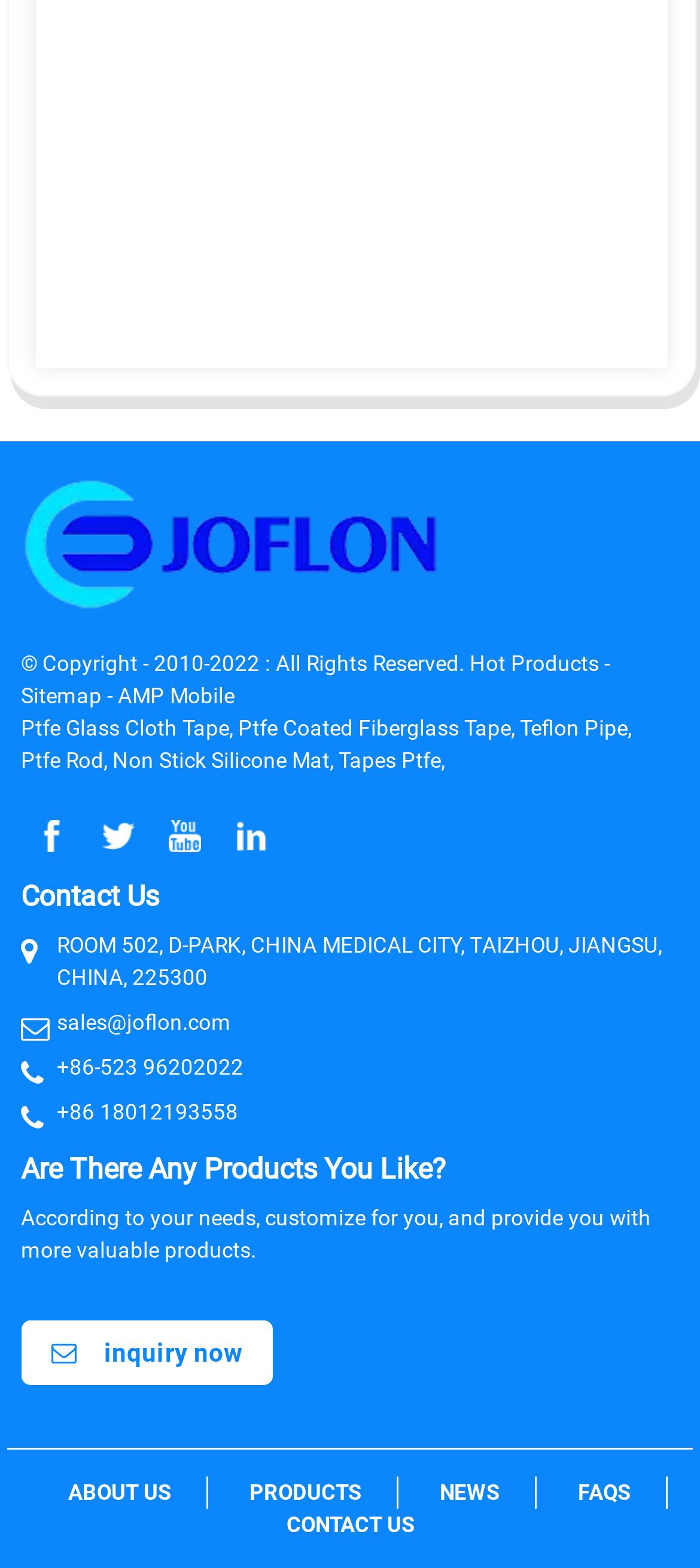Please identify the bounding box coordinates of the element's region that should be clicked to execute the following instruction: "Download the crack". The bounding box coordinates must be four float numbers between 0 and 1, i.e., [left, top, right, bottom].

None